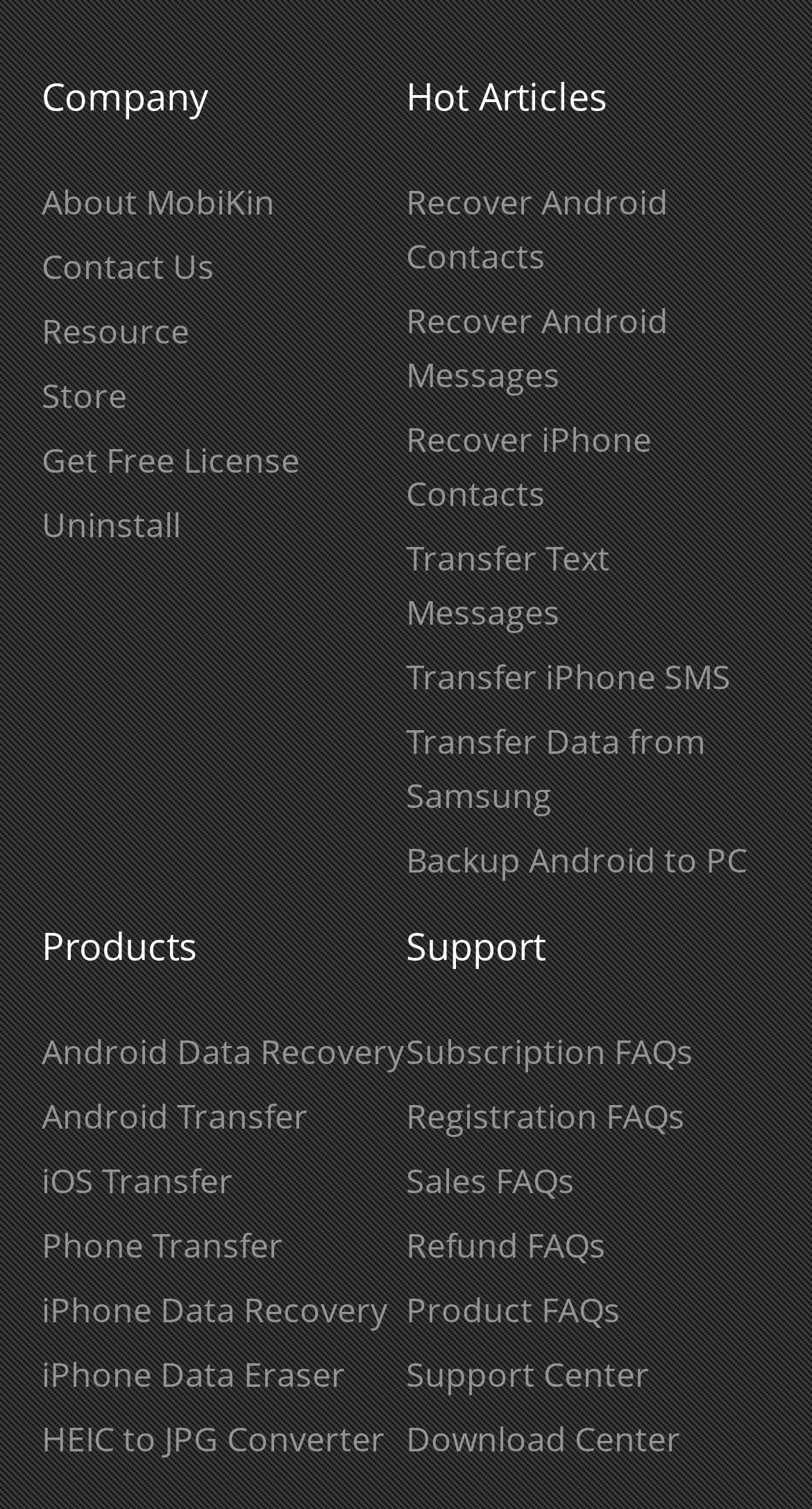Identify the bounding box coordinates for the region to click in order to carry out this instruction: "View product FAQs". Provide the coordinates using four float numbers between 0 and 1, formatted as [left, top, right, bottom].

[0.5, 0.852, 0.764, 0.883]